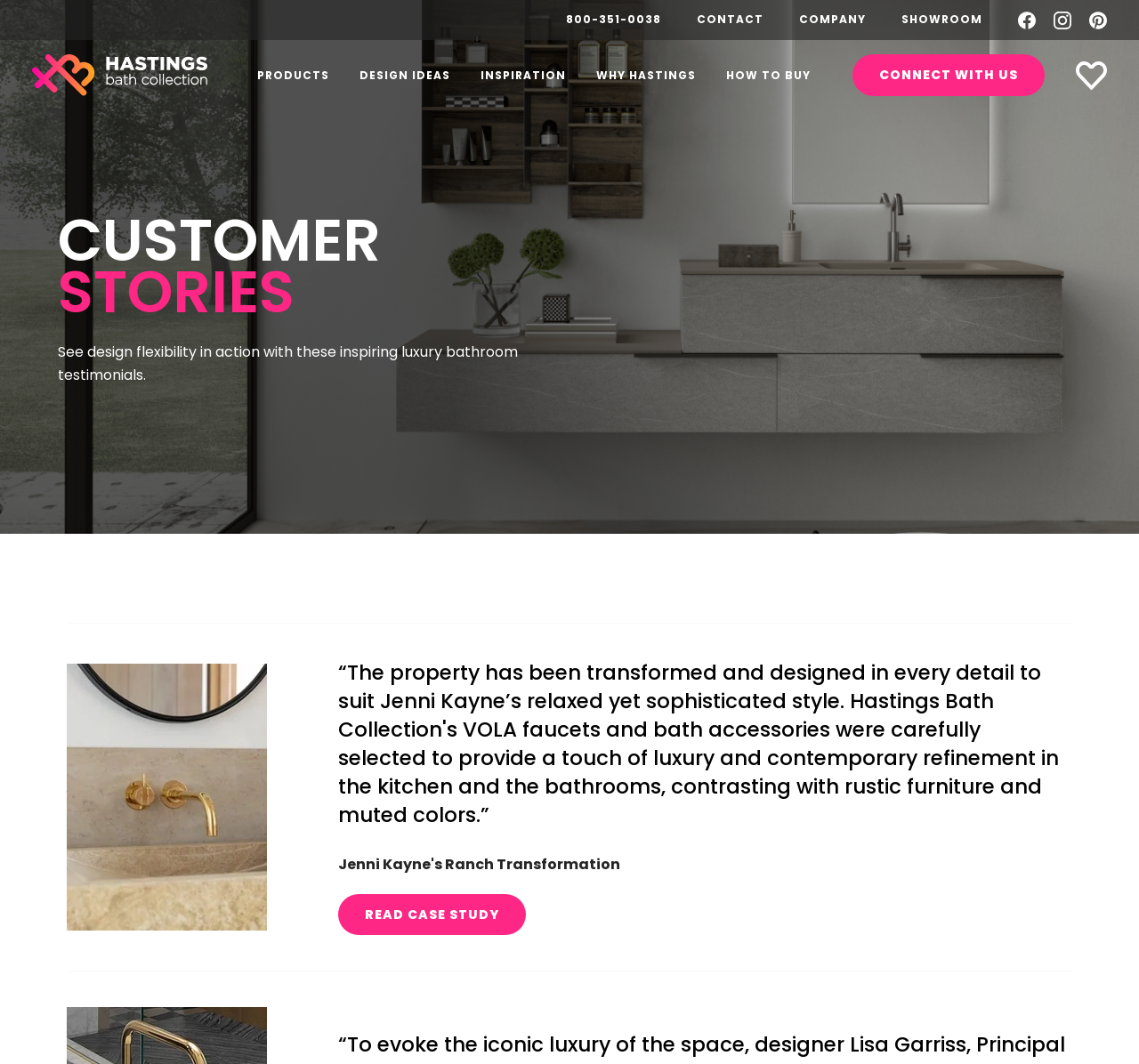Answer the question below in one word or phrase:
How many links are there in the top navigation bar?

6